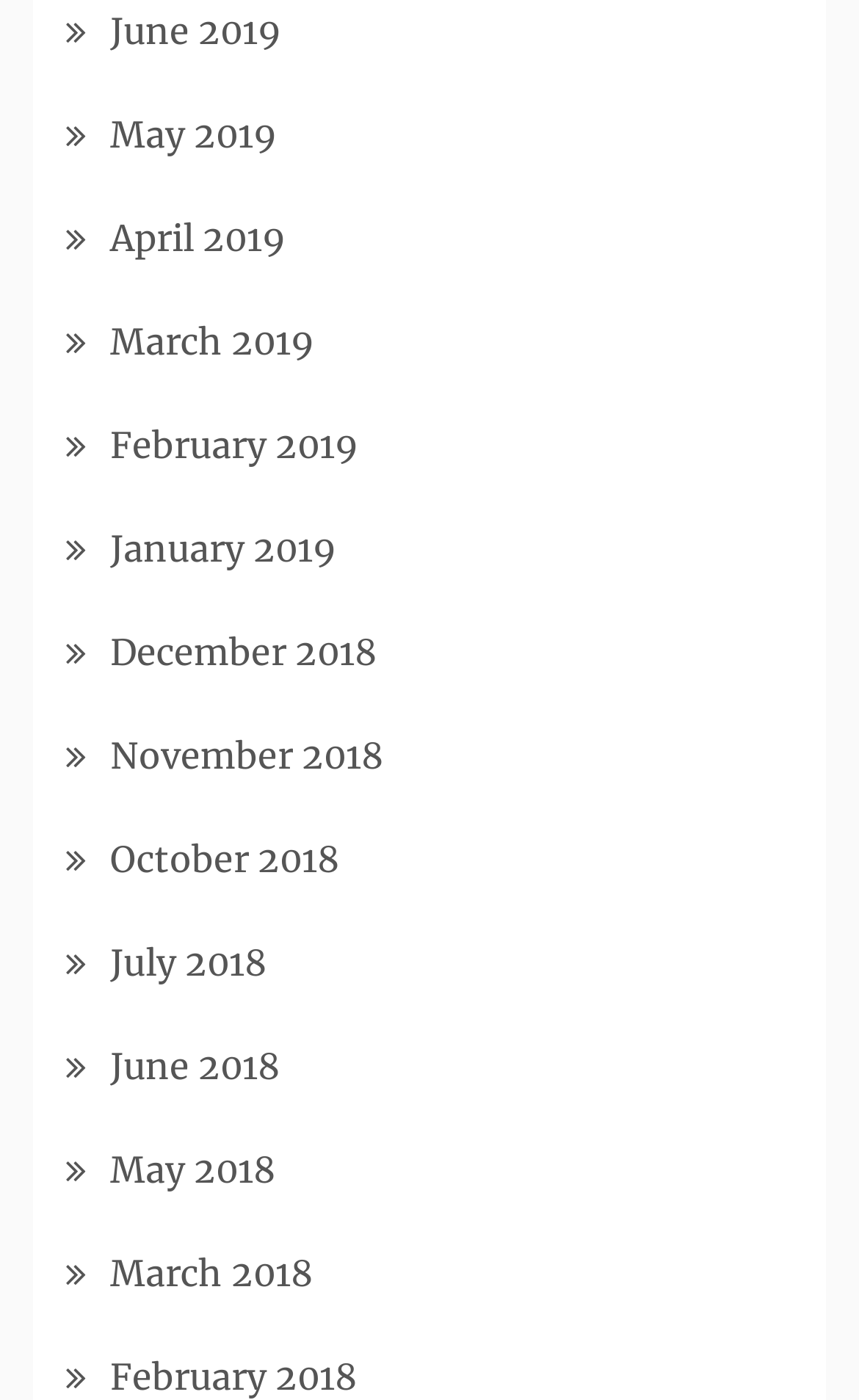Determine the bounding box coordinates for the area that should be clicked to carry out the following instruction: "view July 2018".

[0.128, 0.671, 0.31, 0.703]